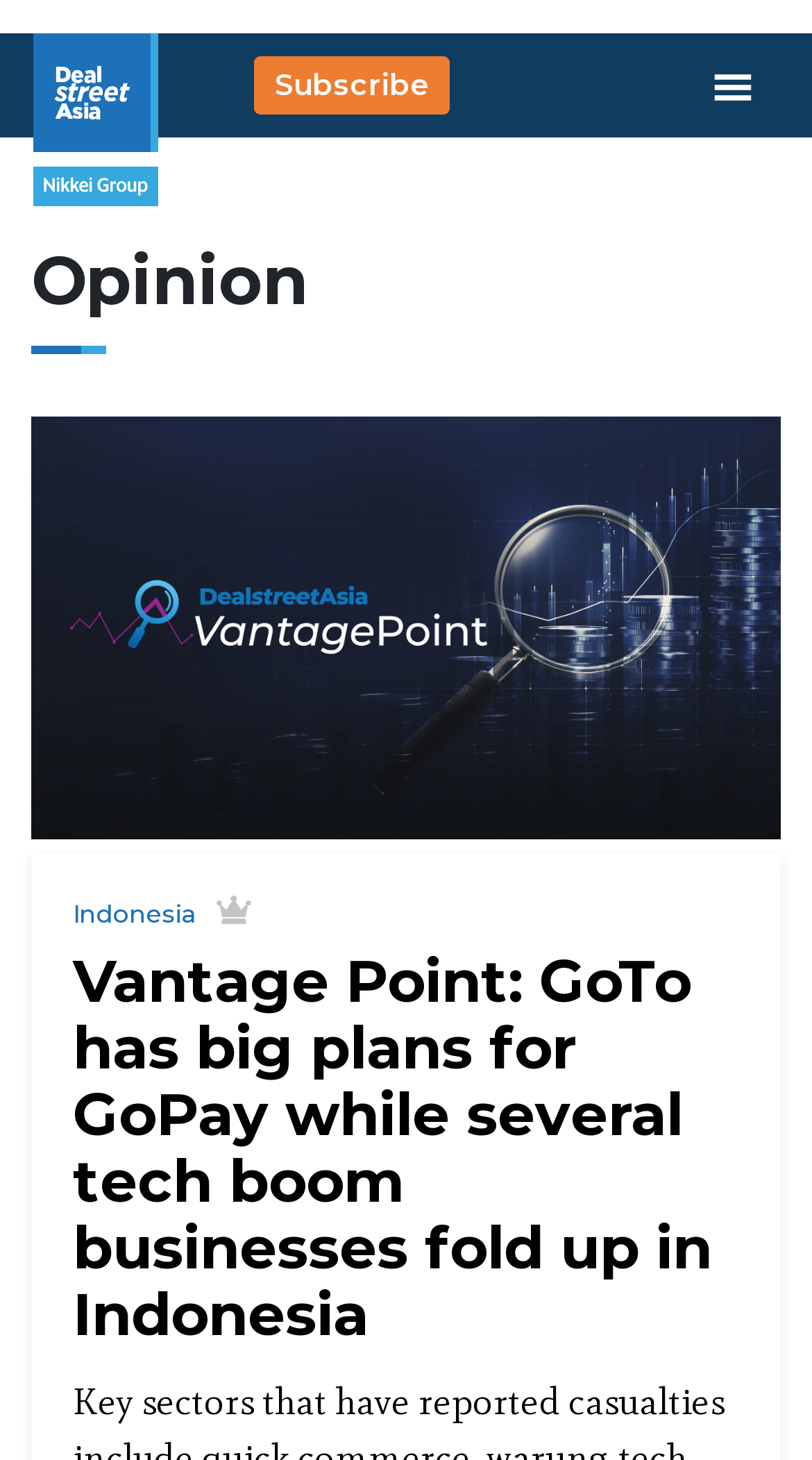Use a single word or phrase to answer this question: 
What is the type of content on this webpage?

News articles